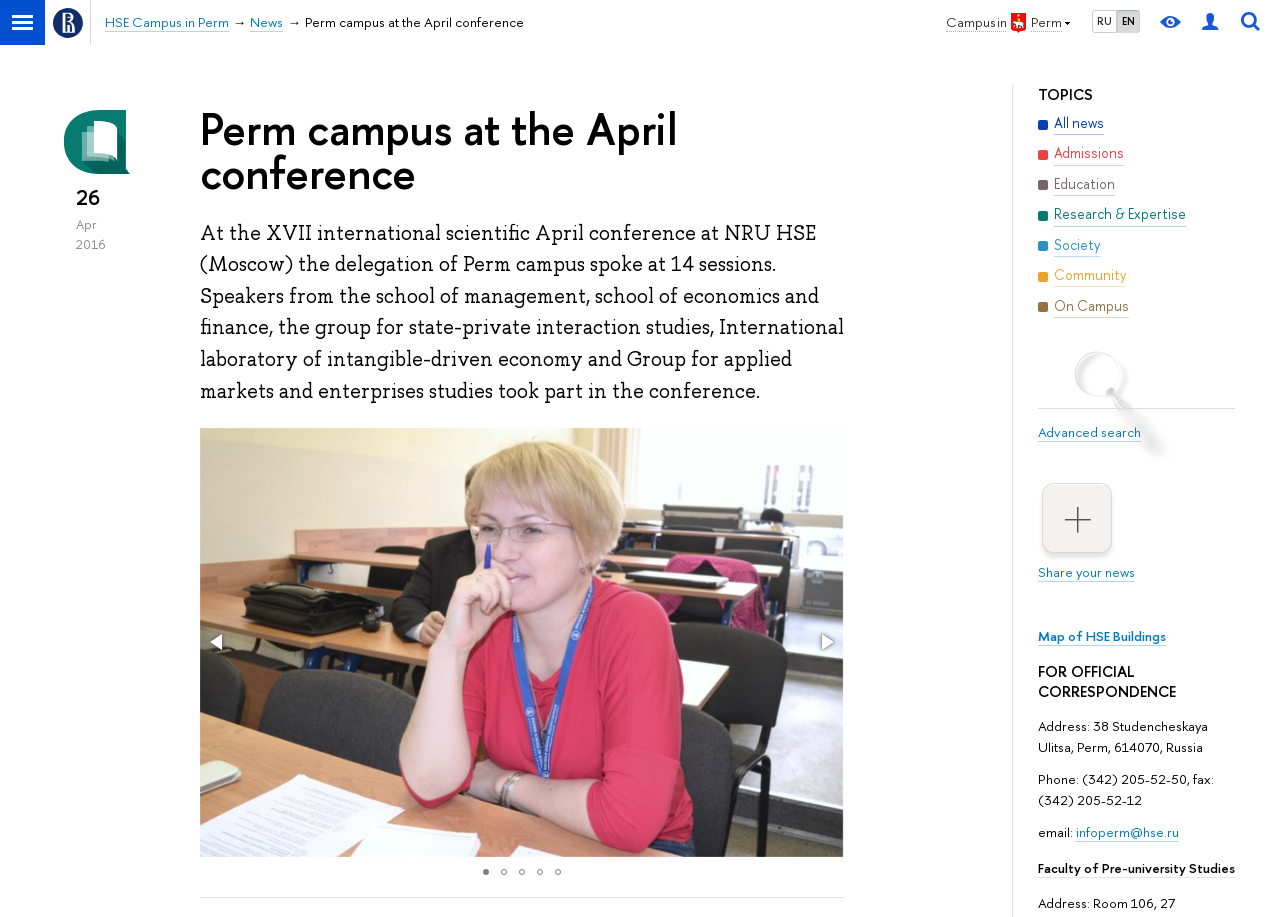Based on the visual content of the image, answer the question thoroughly: What is the name of the university?

I found the answer by looking at the top-left corner of the webpage, where it says 'HSE University'.